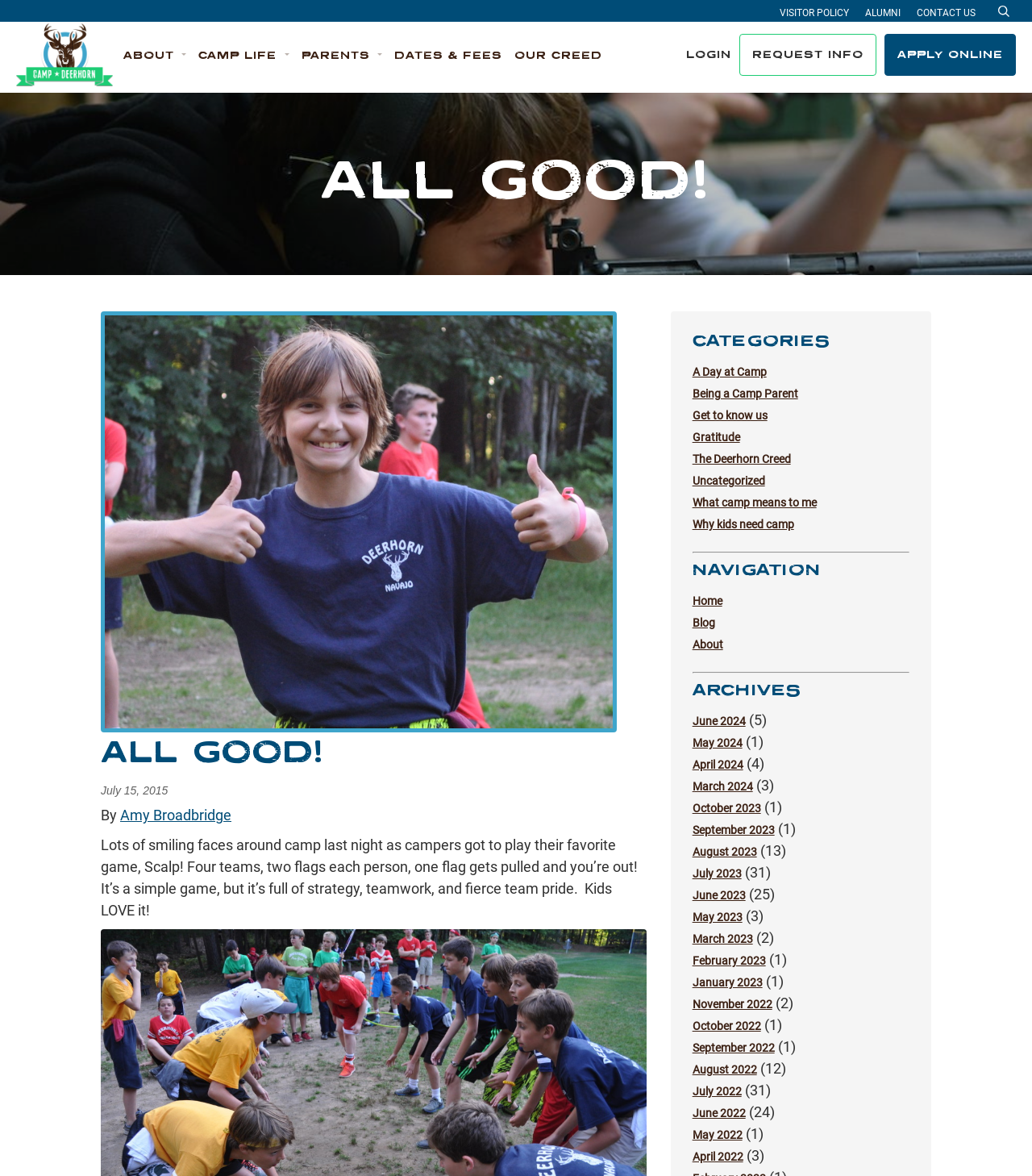Identify the bounding box coordinates of the part that should be clicked to carry out this instruction: "Read the blog post titled 'Lots of smiling faces around camp last night as campers got to play their favorite game, Scalp!'".

[0.098, 0.712, 0.618, 0.782]